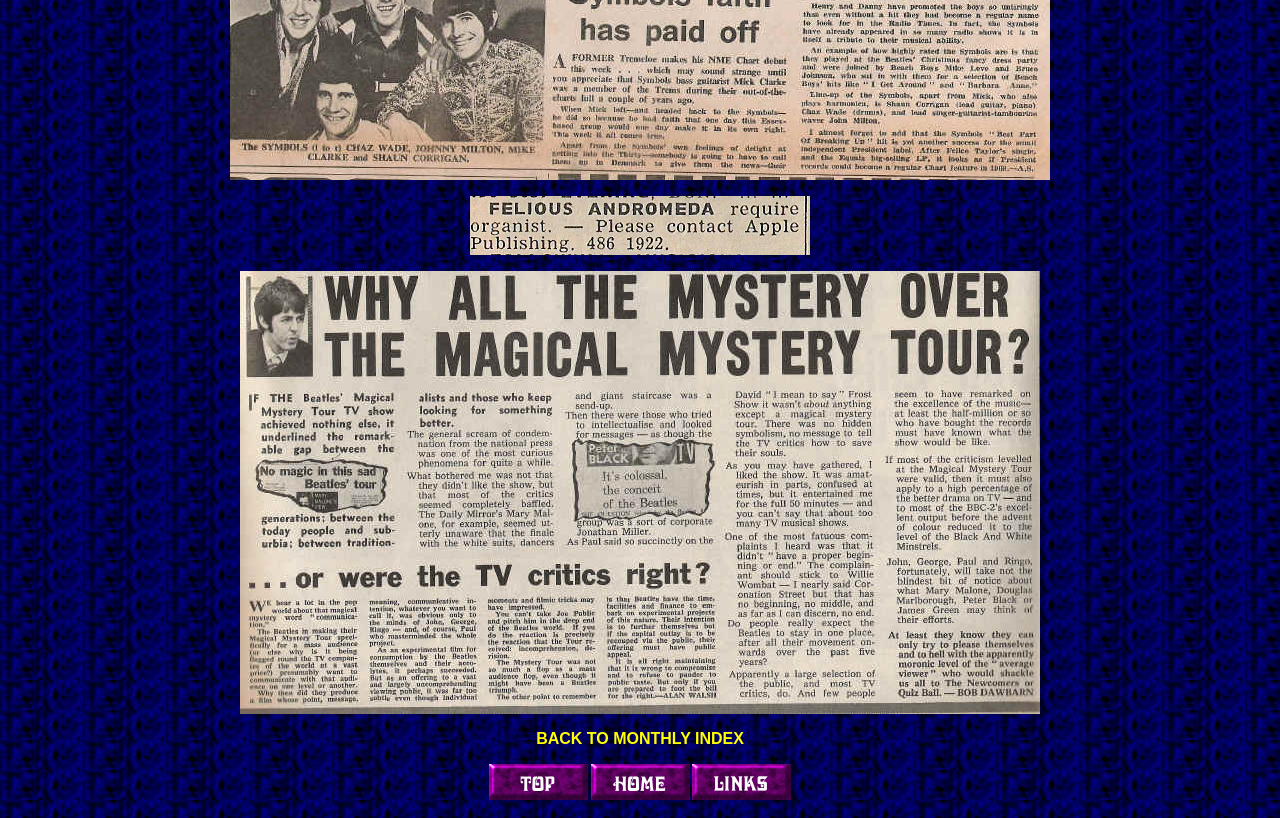What is the function of the 'Top' link?
Provide a one-word or short-phrase answer based on the image.

To go to the top of the page